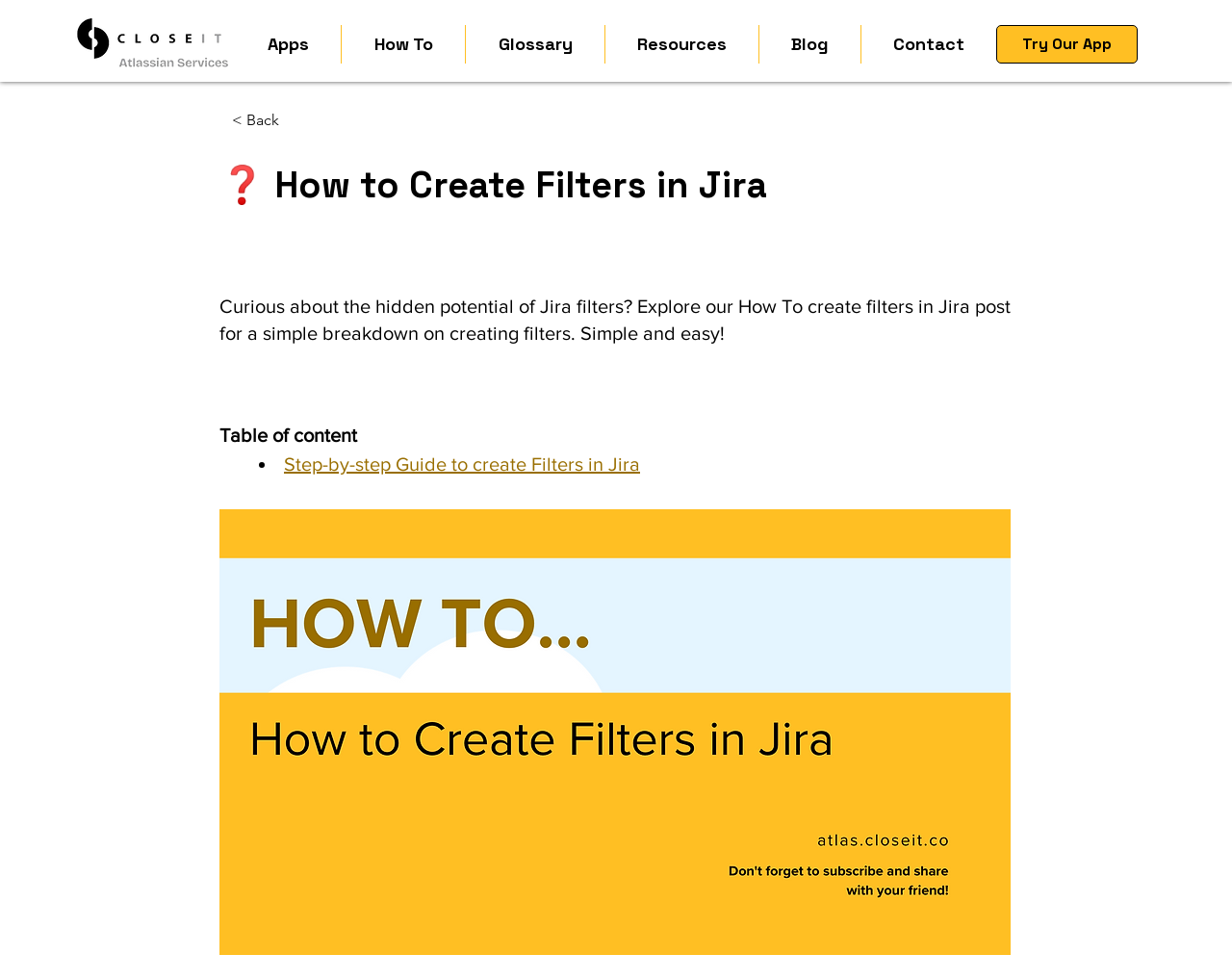Please identify the bounding box coordinates of the element I should click to complete this instruction: 'Click the CloseIT logo'. The coordinates should be given as four float numbers between 0 and 1, like this: [left, top, right, bottom].

[0.061, 0.017, 0.188, 0.073]